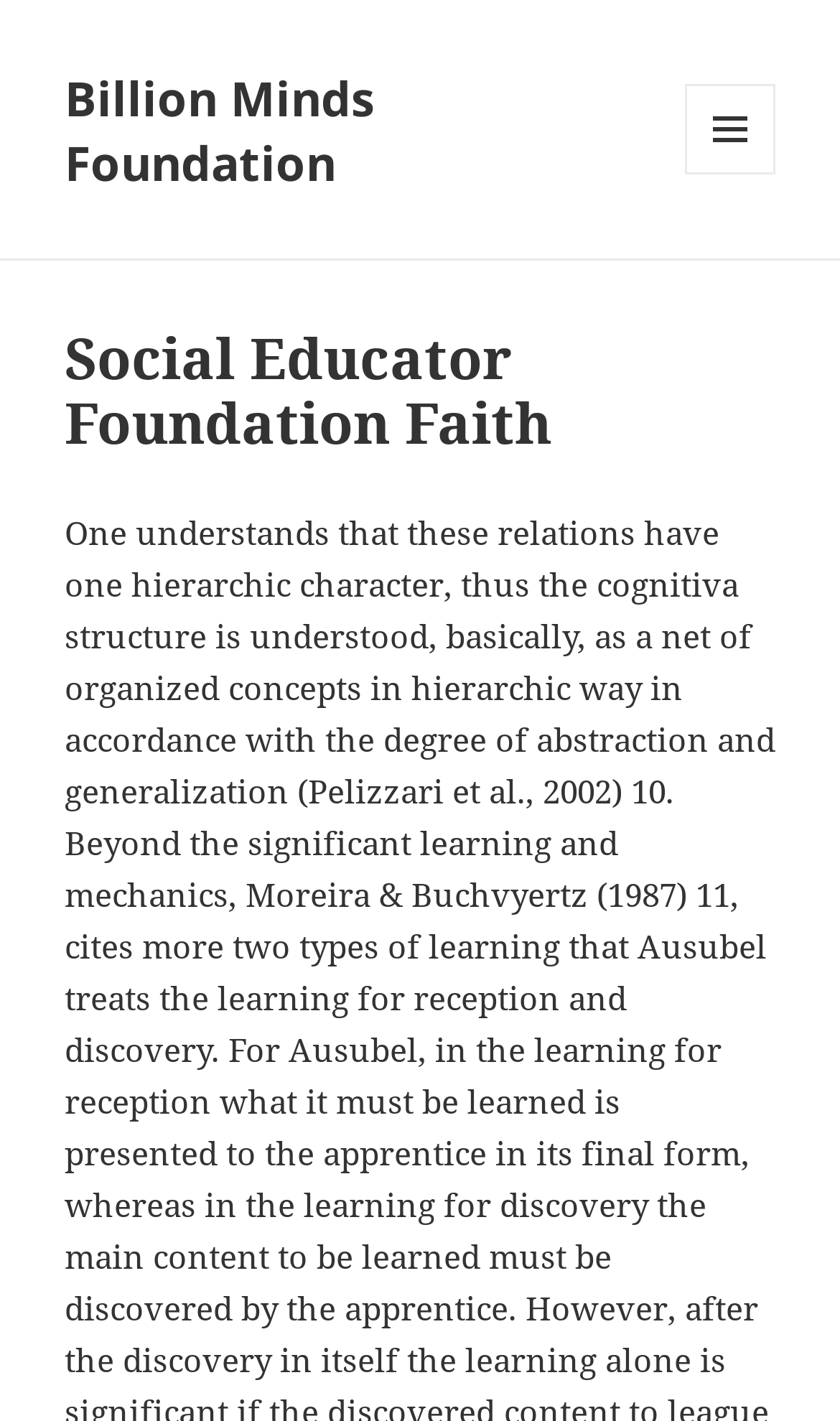Please locate and retrieve the main header text of the webpage.

Social Educator Foundation Faith